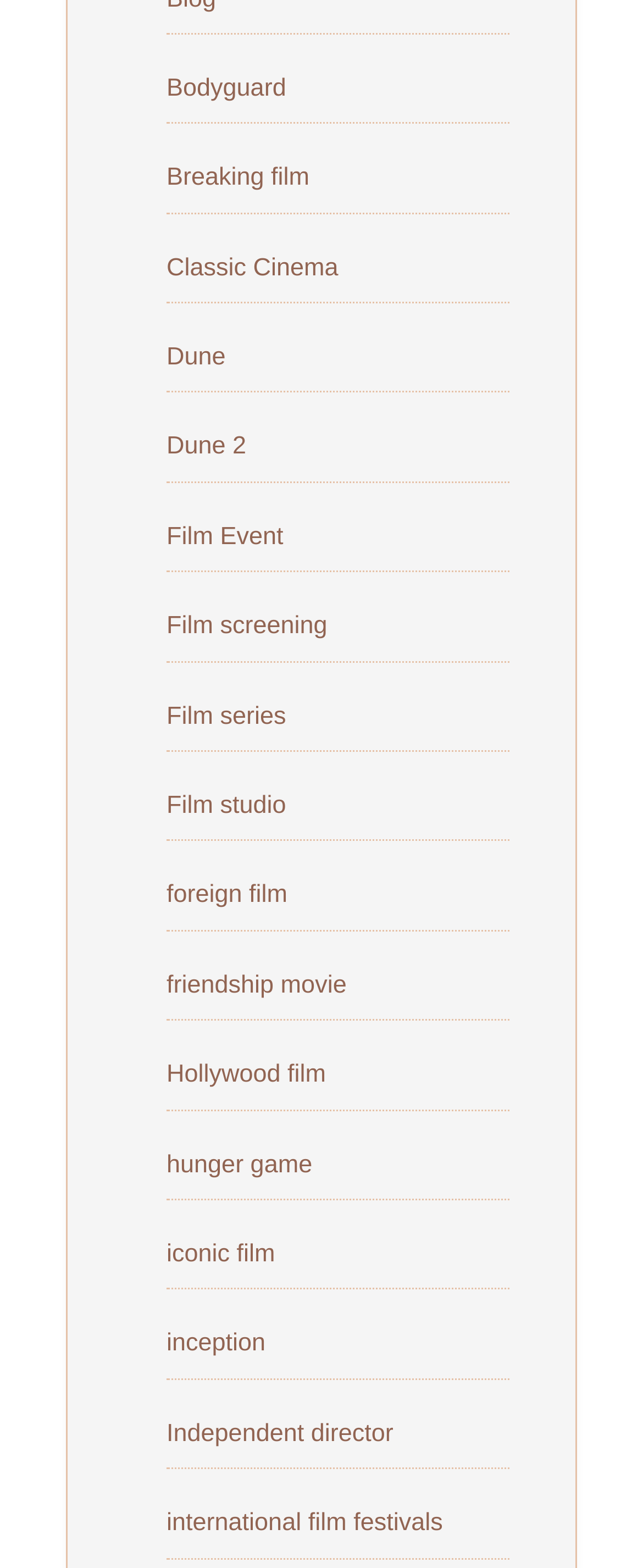How many links have the word 'film' in them?
Give a detailed response to the question by analyzing the screenshot.

I searched for links that contain the word 'film' and found five of them: 'Film Event', 'Film screening', 'Film series', 'Film studio', and 'foreign film'.